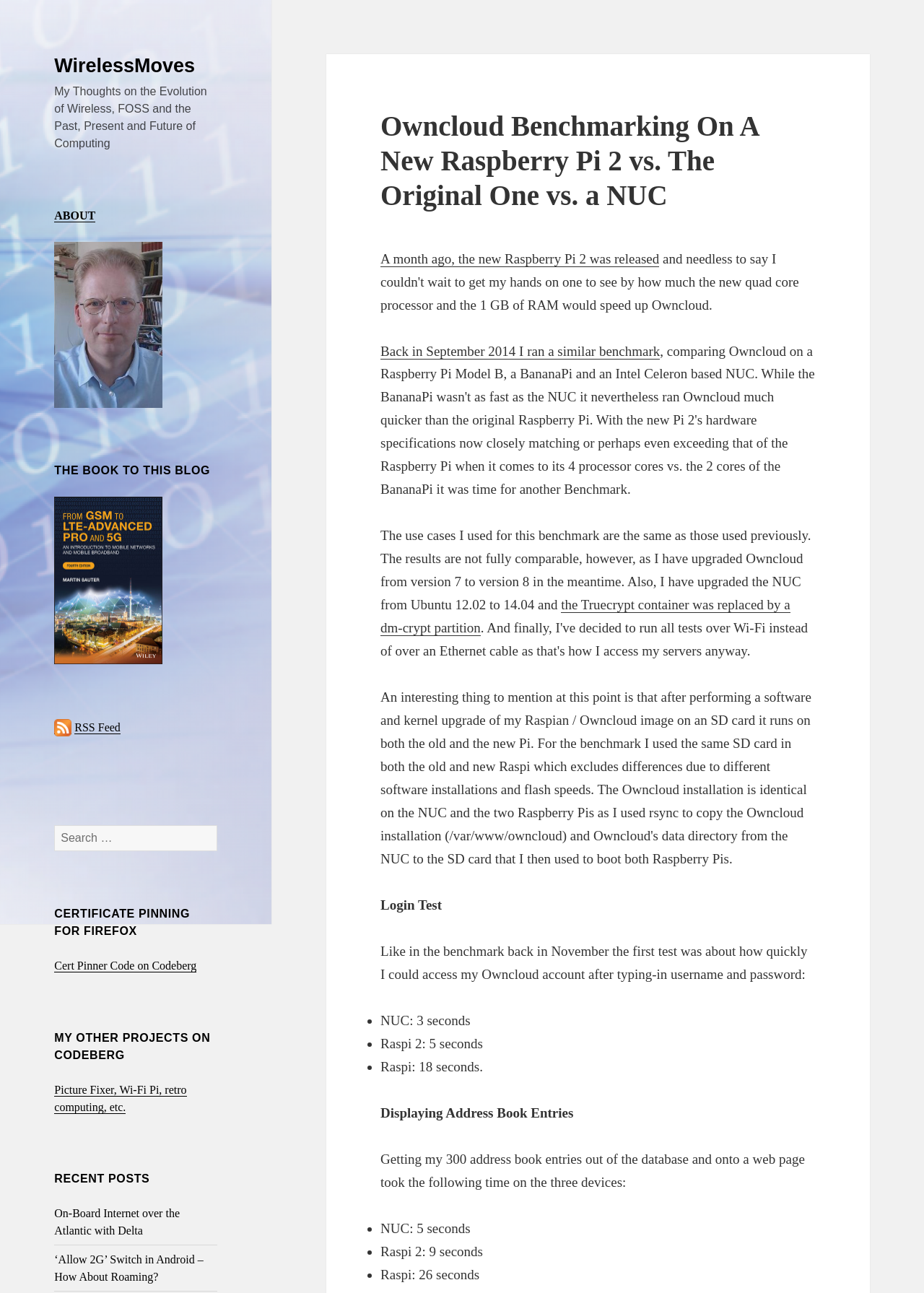Determine the bounding box for the UI element that matches this description: "ABOUT".

[0.059, 0.162, 0.103, 0.172]